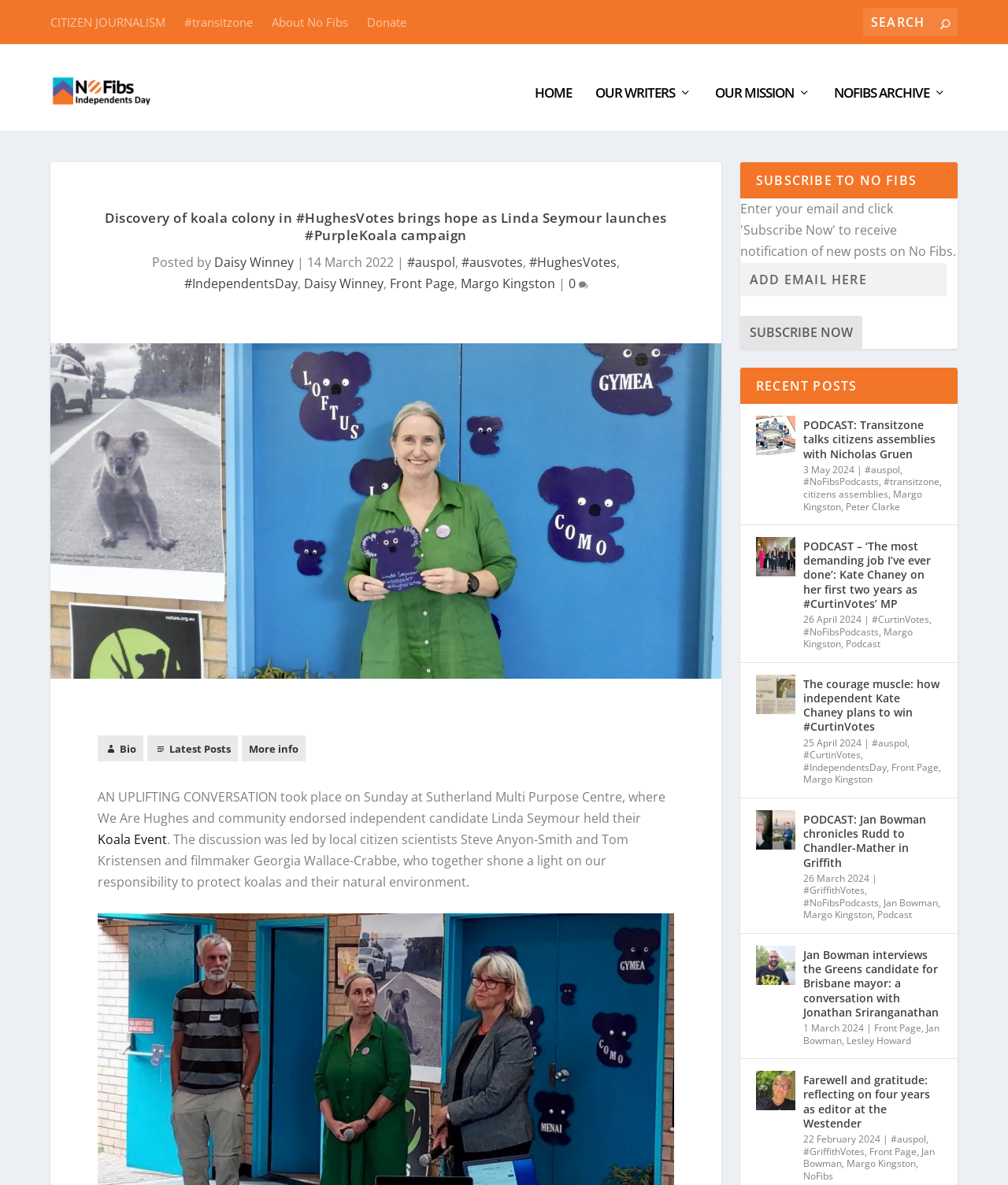Please reply with a single word or brief phrase to the question: 
What is the name of the website?

No Fibs